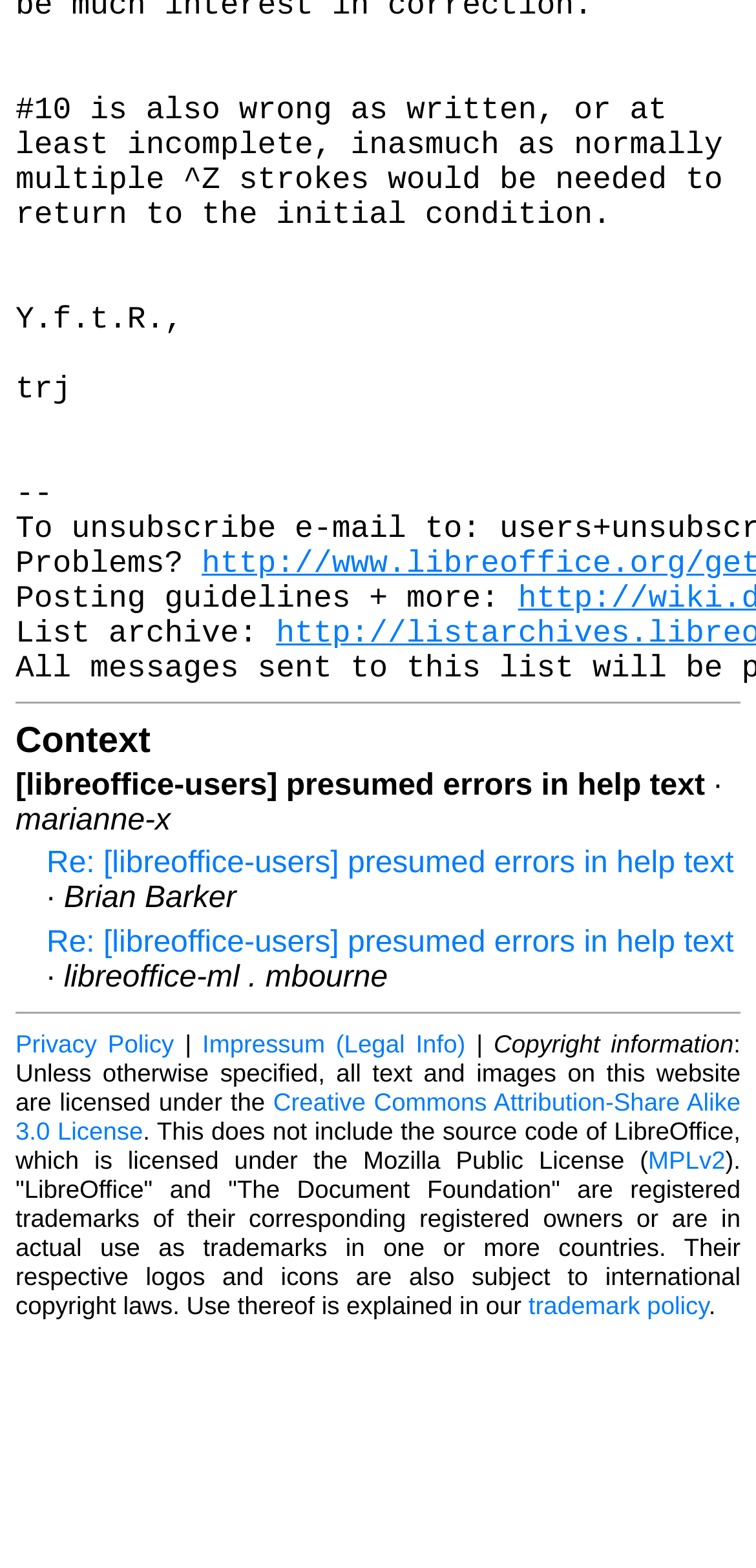Please determine the bounding box coordinates of the element's region to click in order to carry out the following instruction: "Read context". The coordinates should be four float numbers between 0 and 1, i.e., [left, top, right, bottom].

[0.021, 0.458, 0.979, 0.486]